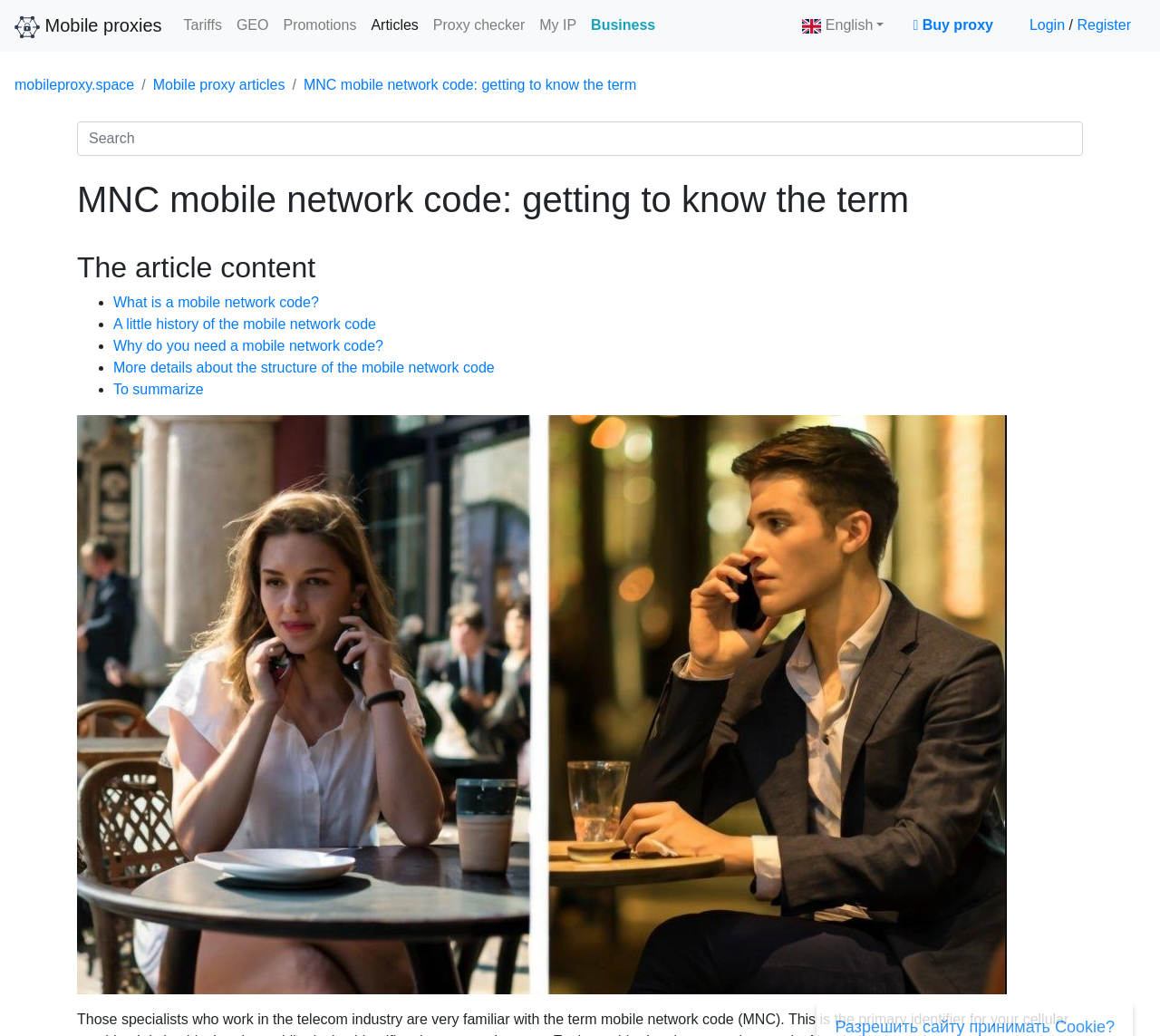Identify the bounding box coordinates of the part that should be clicked to carry out this instruction: "Search for something".

[0.066, 0.117, 0.934, 0.15]